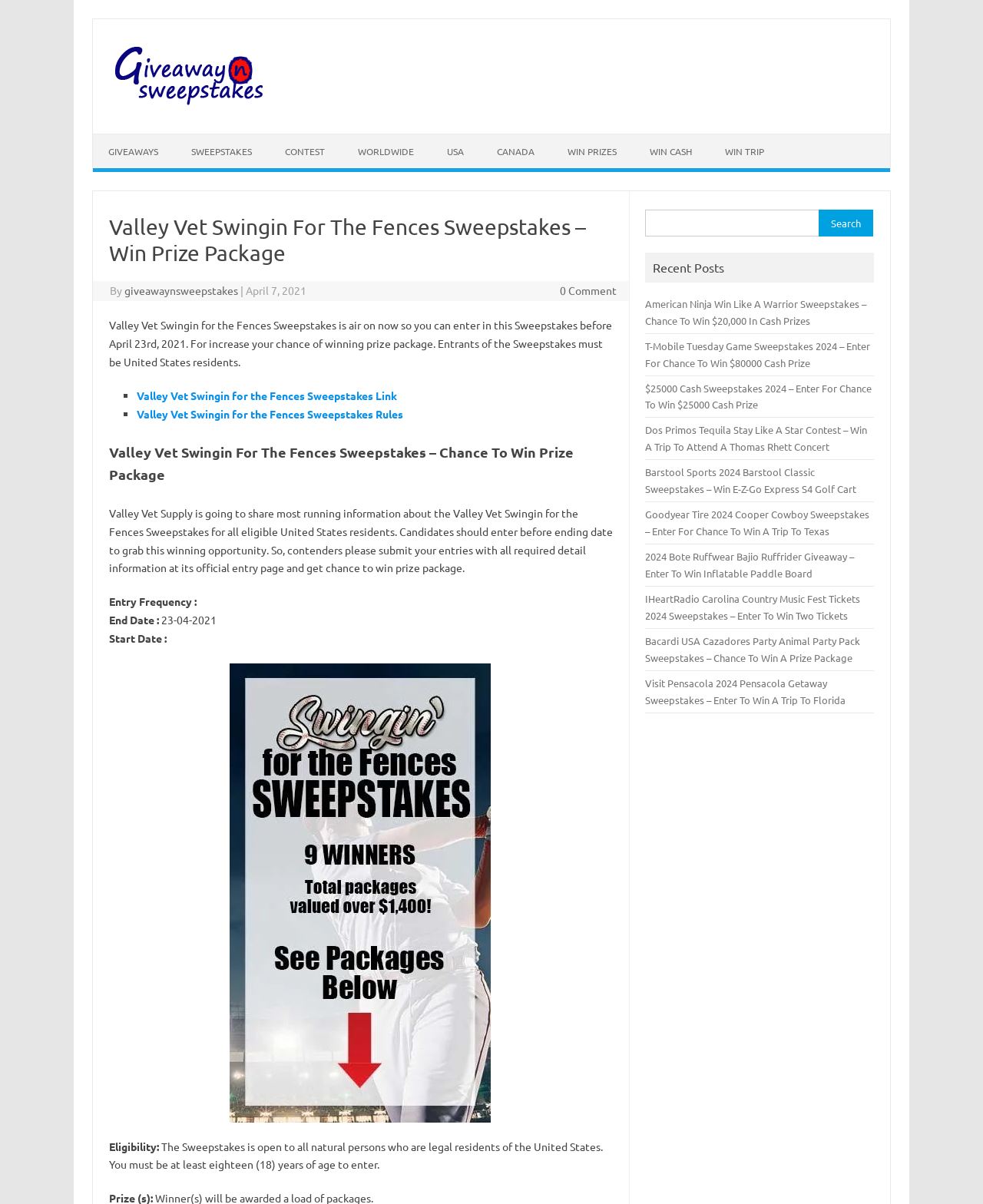Please specify the bounding box coordinates of the clickable region to carry out the following instruction: "Click on the 'GiveawayNsweepstakes' link". The coordinates should be four float numbers between 0 and 1, in the format [left, top, right, bottom].

[0.108, 0.084, 0.284, 0.095]